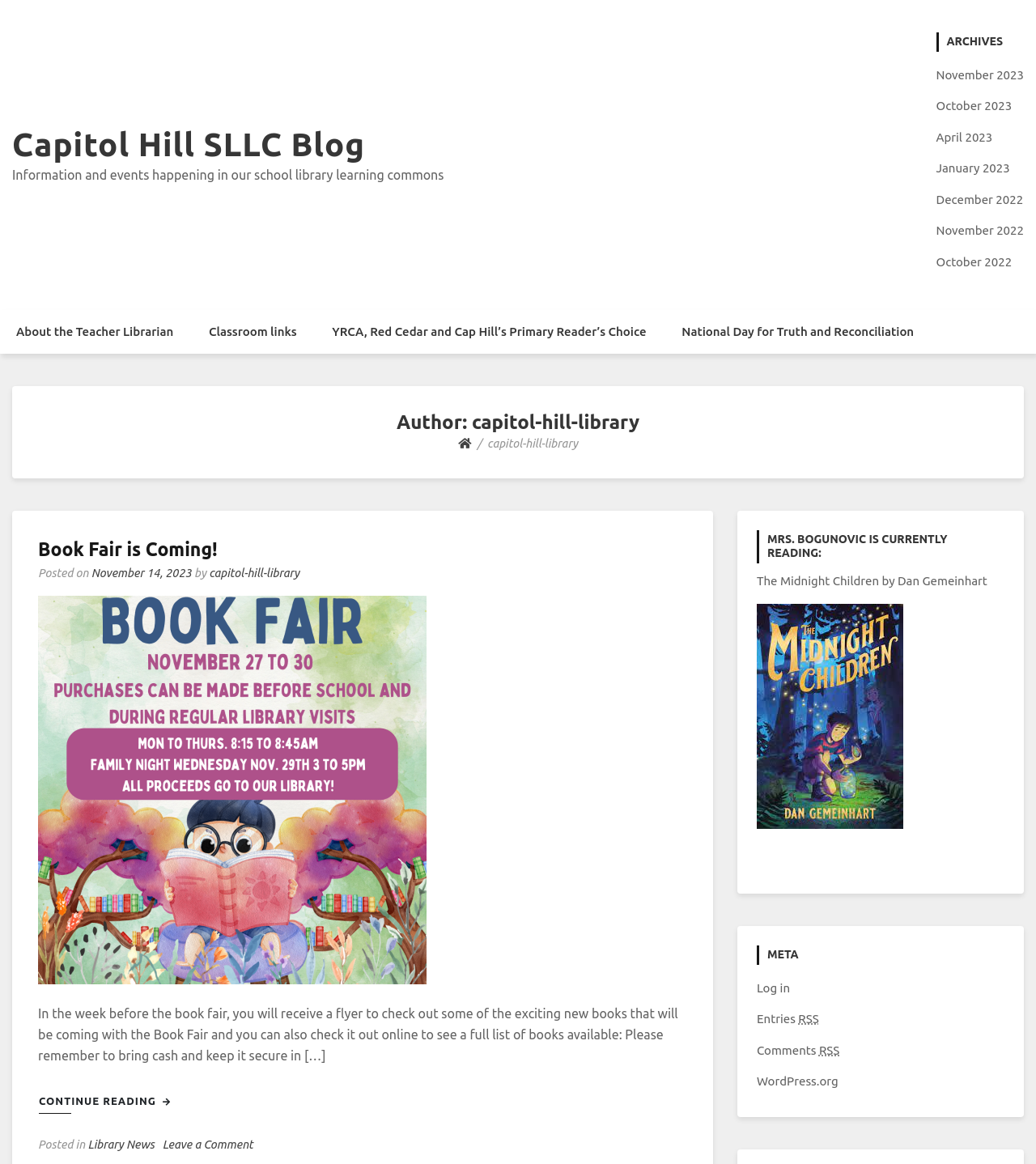Determine the bounding box coordinates of the area to click in order to meet this instruction: "Check the 'MRS. BOGUNOVIC IS CURRENTLY READING:' section".

[0.73, 0.455, 0.97, 0.484]